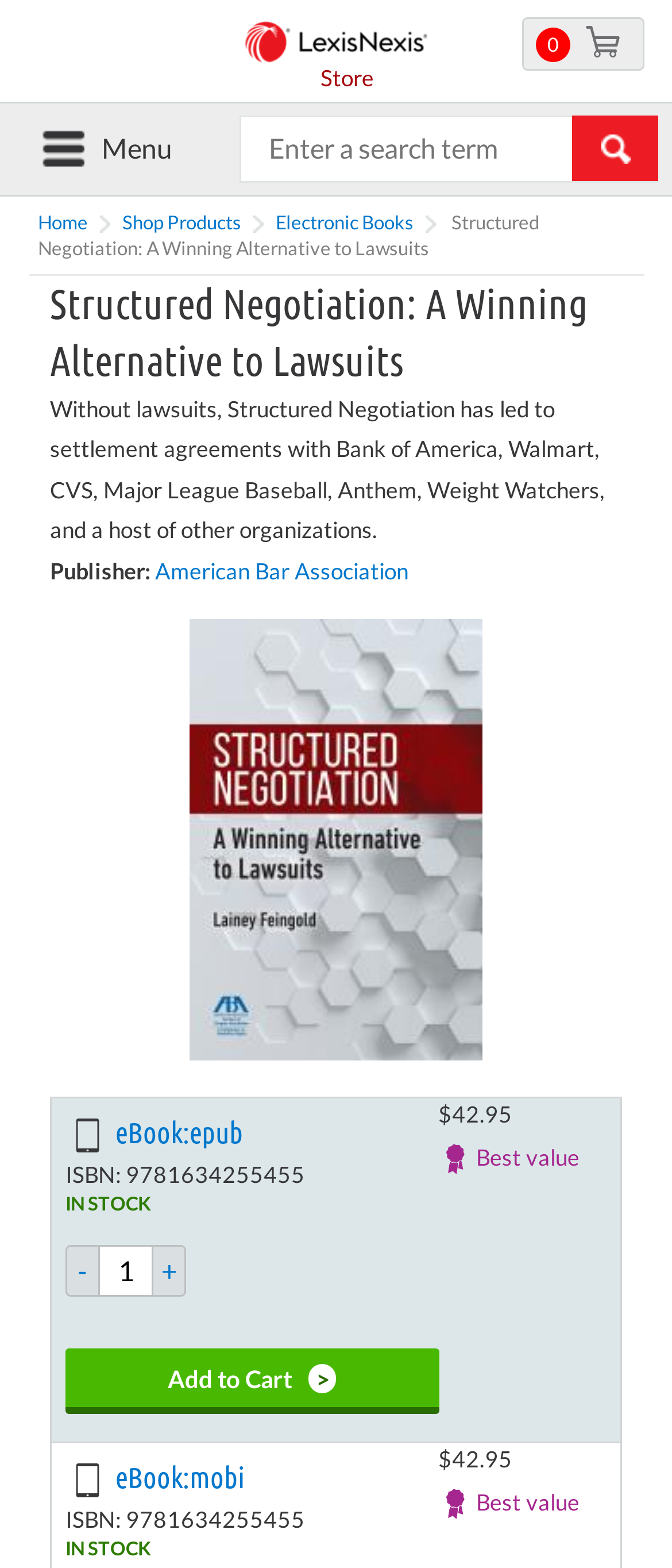Find the bounding box coordinates of the UI element according to this description: "name="query" placeholder="Enter a search term"".

[0.356, 0.074, 0.979, 0.116]